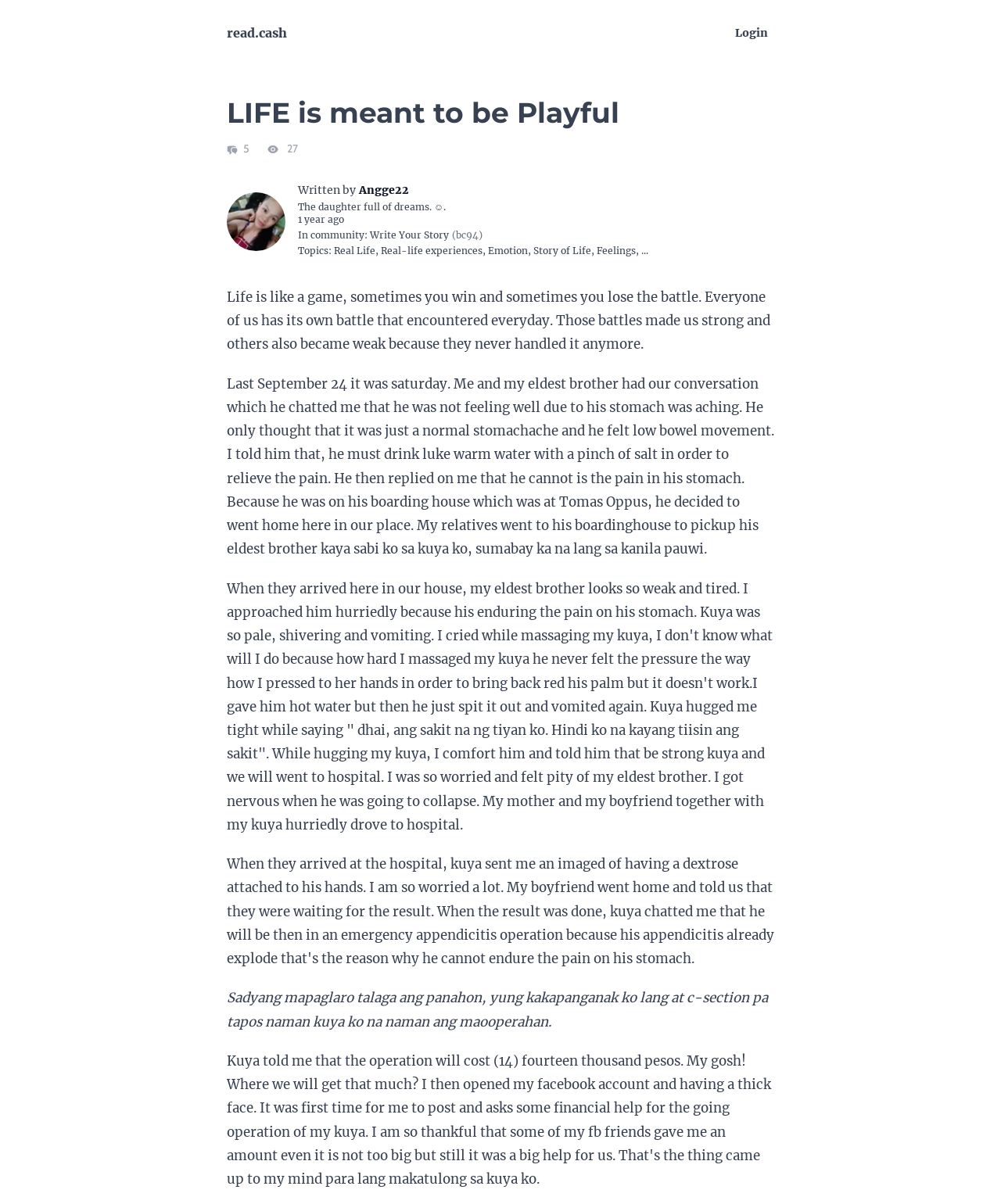Look at the image and give a detailed response to the following question: Who wrote the article?

The author of the article is mentioned in the text 'Written by' followed by a link to the author's profile with the text 'Angge22'.